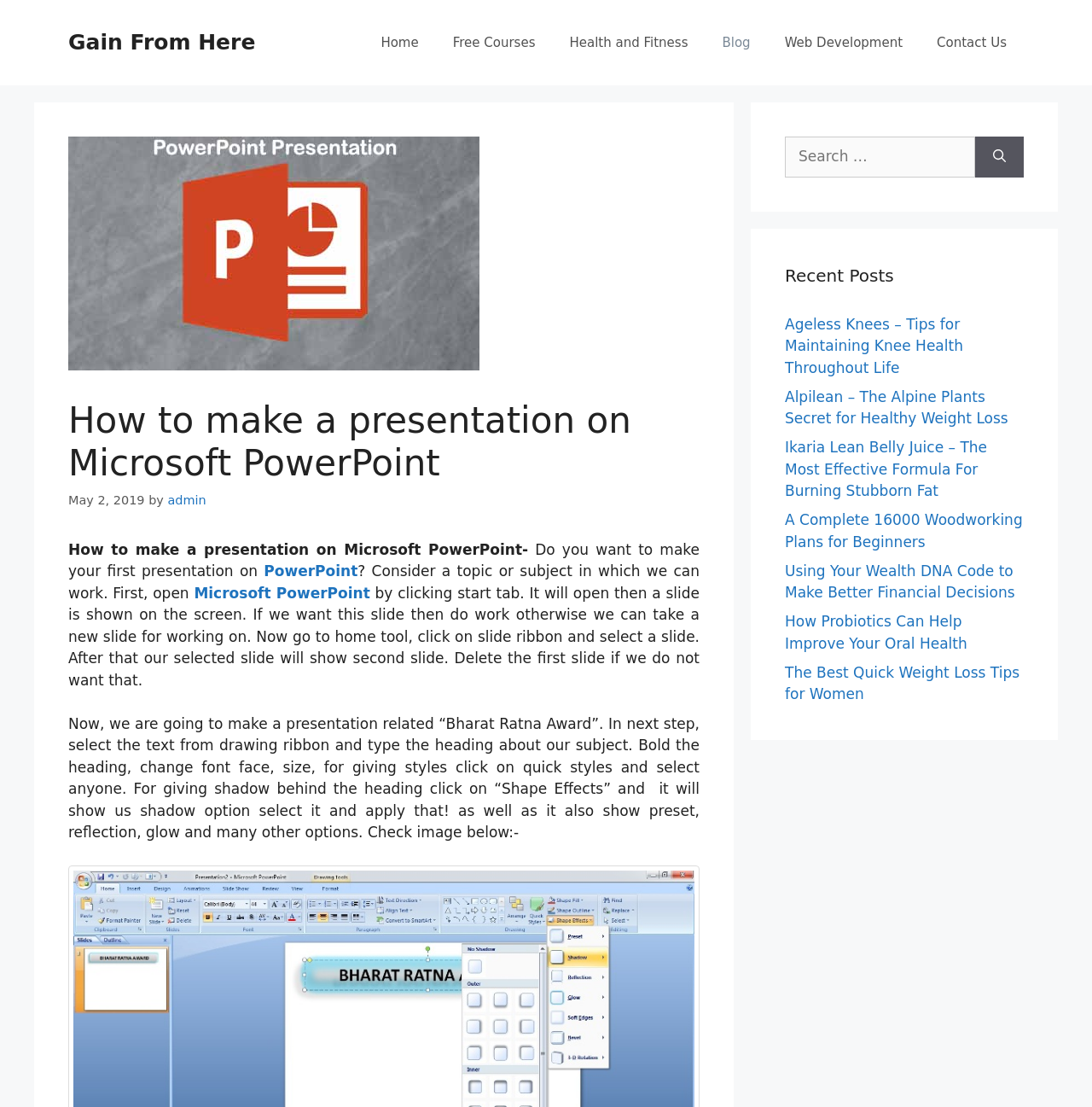Predict the bounding box of the UI element based on the description: "Contact Us". The coordinates should be four float numbers between 0 and 1, formatted as [left, top, right, bottom].

[0.842, 0.015, 0.938, 0.062]